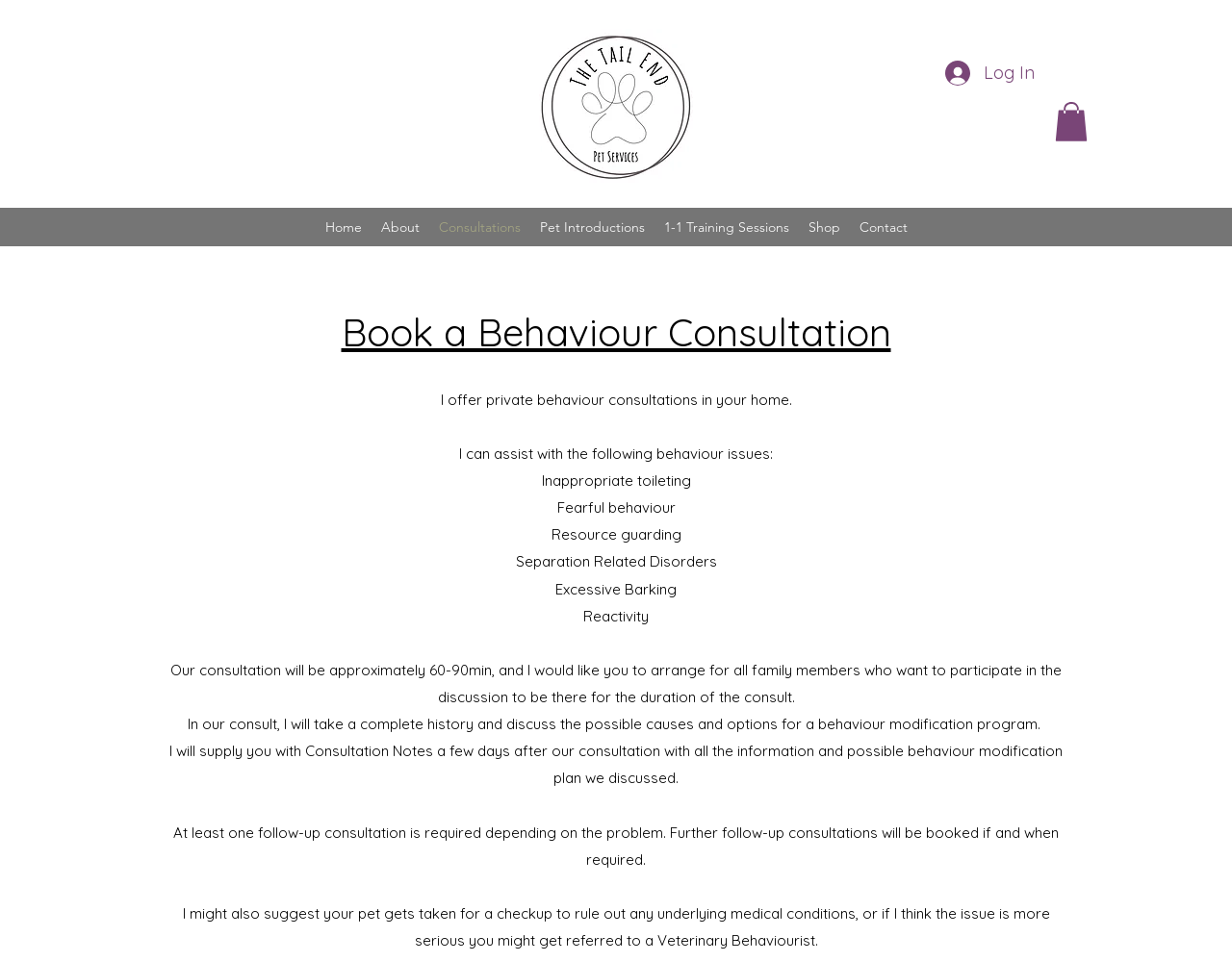Determine the bounding box coordinates of the clickable region to carry out the instruction: "Click the Tail End Pets Logo".

[0.438, 0.03, 0.562, 0.19]